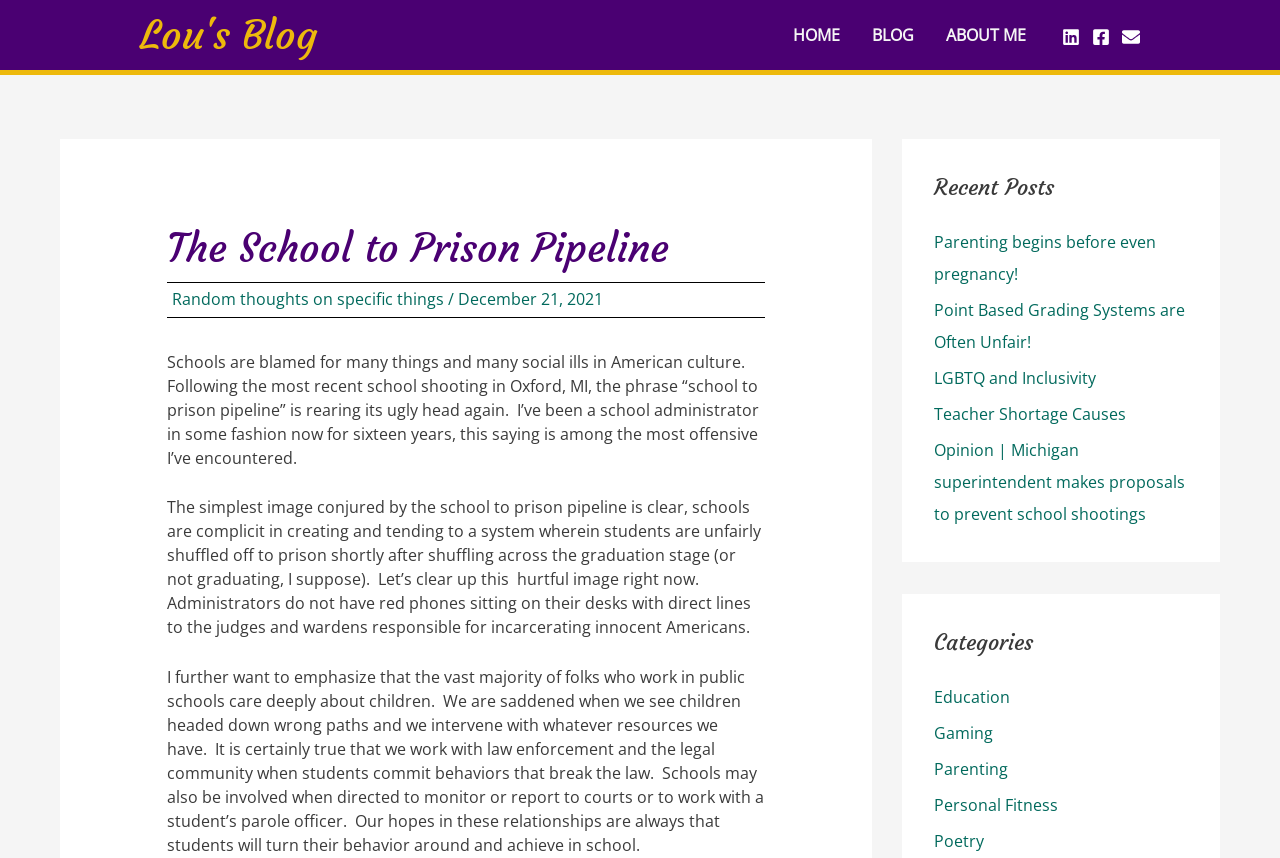Pinpoint the bounding box coordinates of the element you need to click to execute the following instruction: "Check out the 'Education' category". The bounding box should be represented by four float numbers between 0 and 1, in the format [left, top, right, bottom].

[0.73, 0.8, 0.789, 0.825]